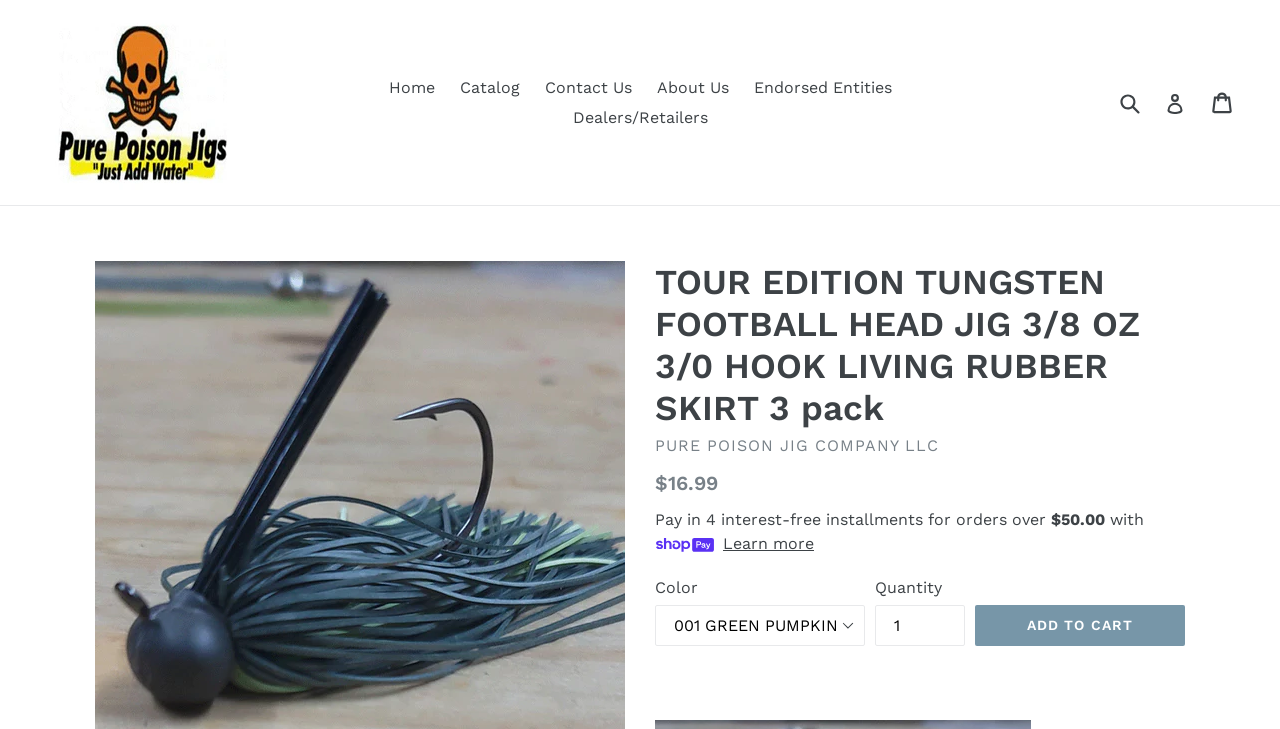Please locate the bounding box coordinates of the element's region that needs to be clicked to follow the instruction: "Add product to cart". The bounding box coordinates should be provided as four float numbers between 0 and 1, i.e., [left, top, right, bottom].

[0.762, 0.829, 0.926, 0.886]